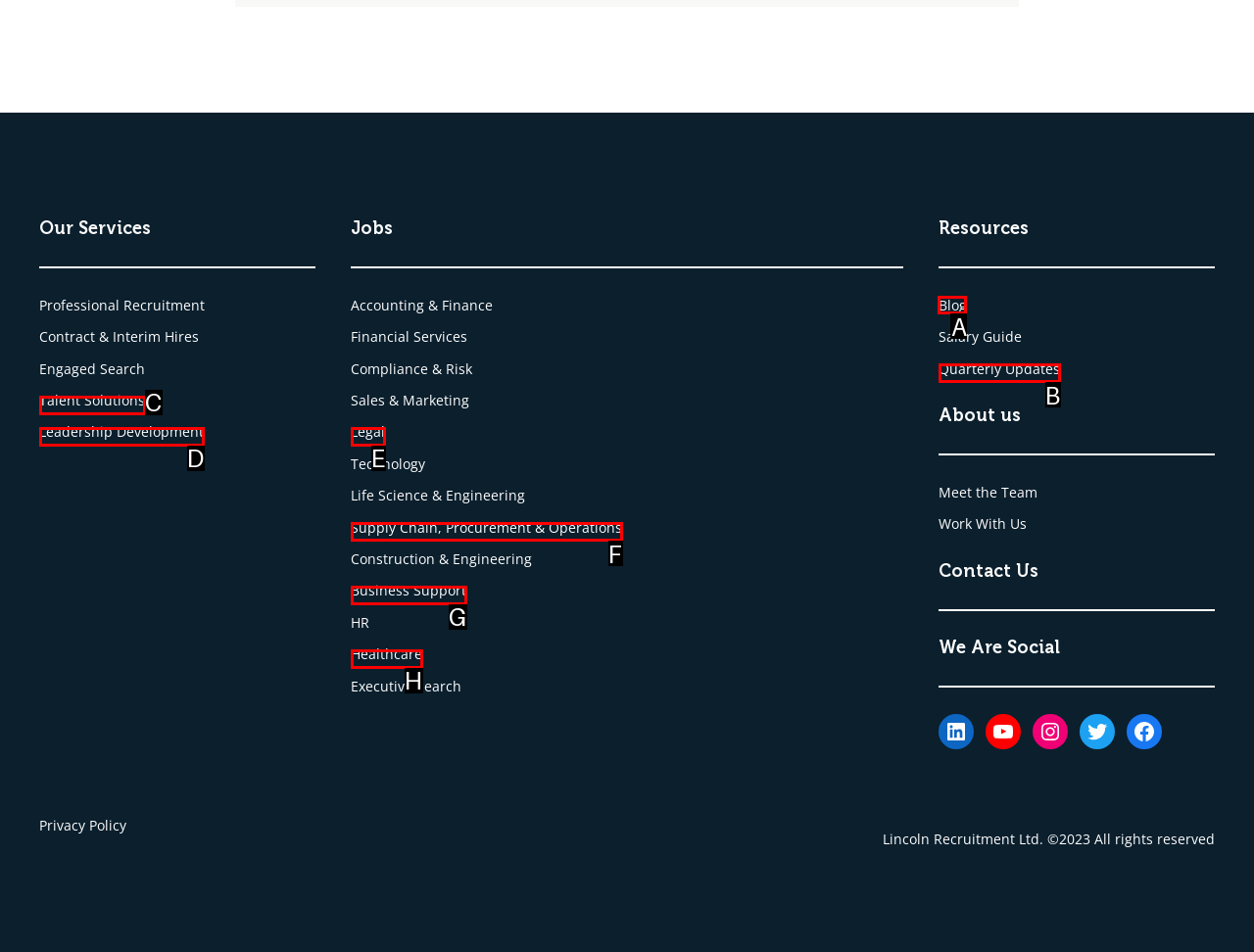Select the correct HTML element to complete the following task: Read the Blog
Provide the letter of the choice directly from the given options.

A